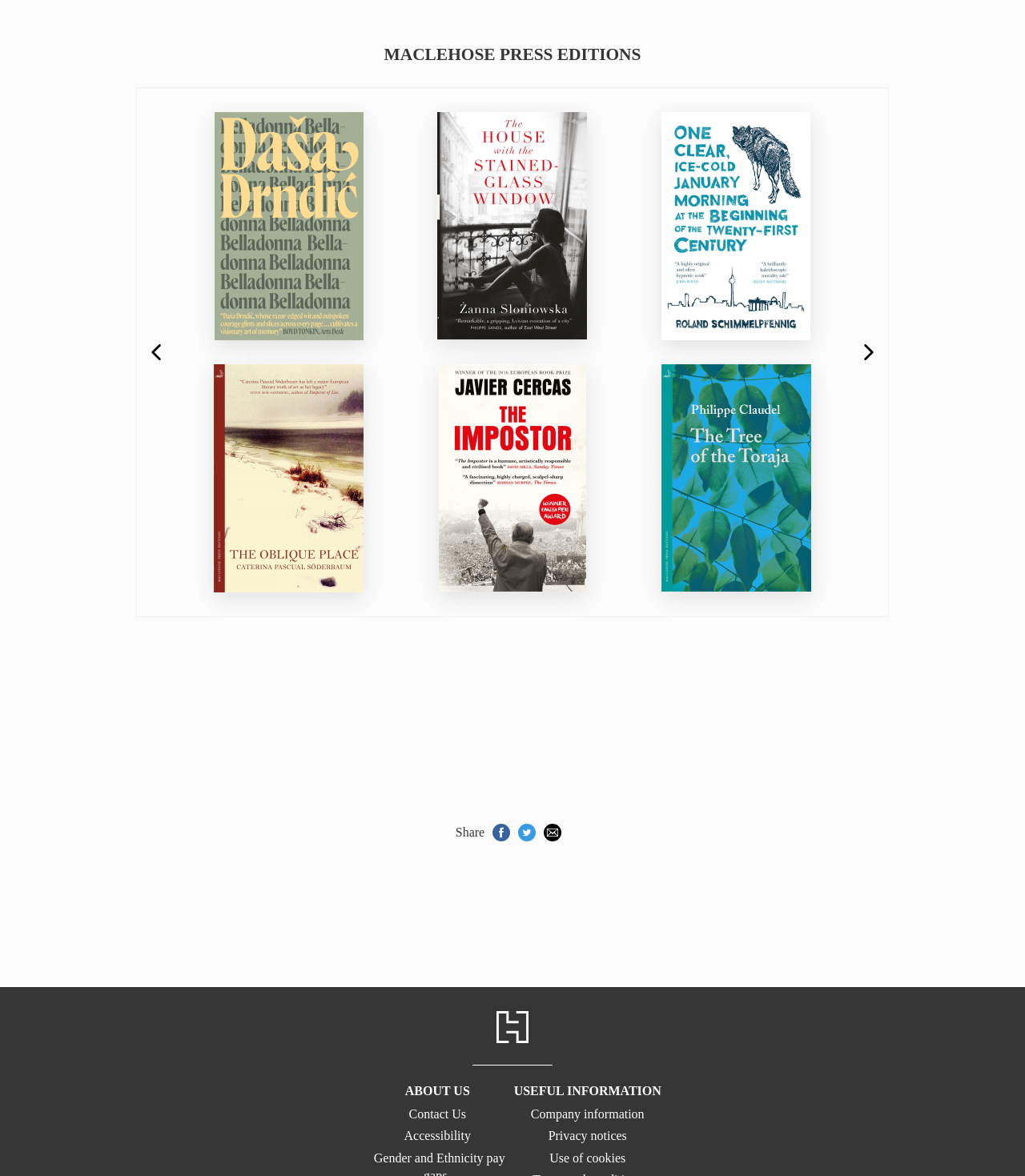Indicate the bounding box coordinates of the element that needs to be clicked to satisfy the following instruction: "Click on Contact Us". The coordinates should be four float numbers between 0 and 1, i.e., [left, top, right, bottom].

[0.395, 0.941, 0.459, 0.953]